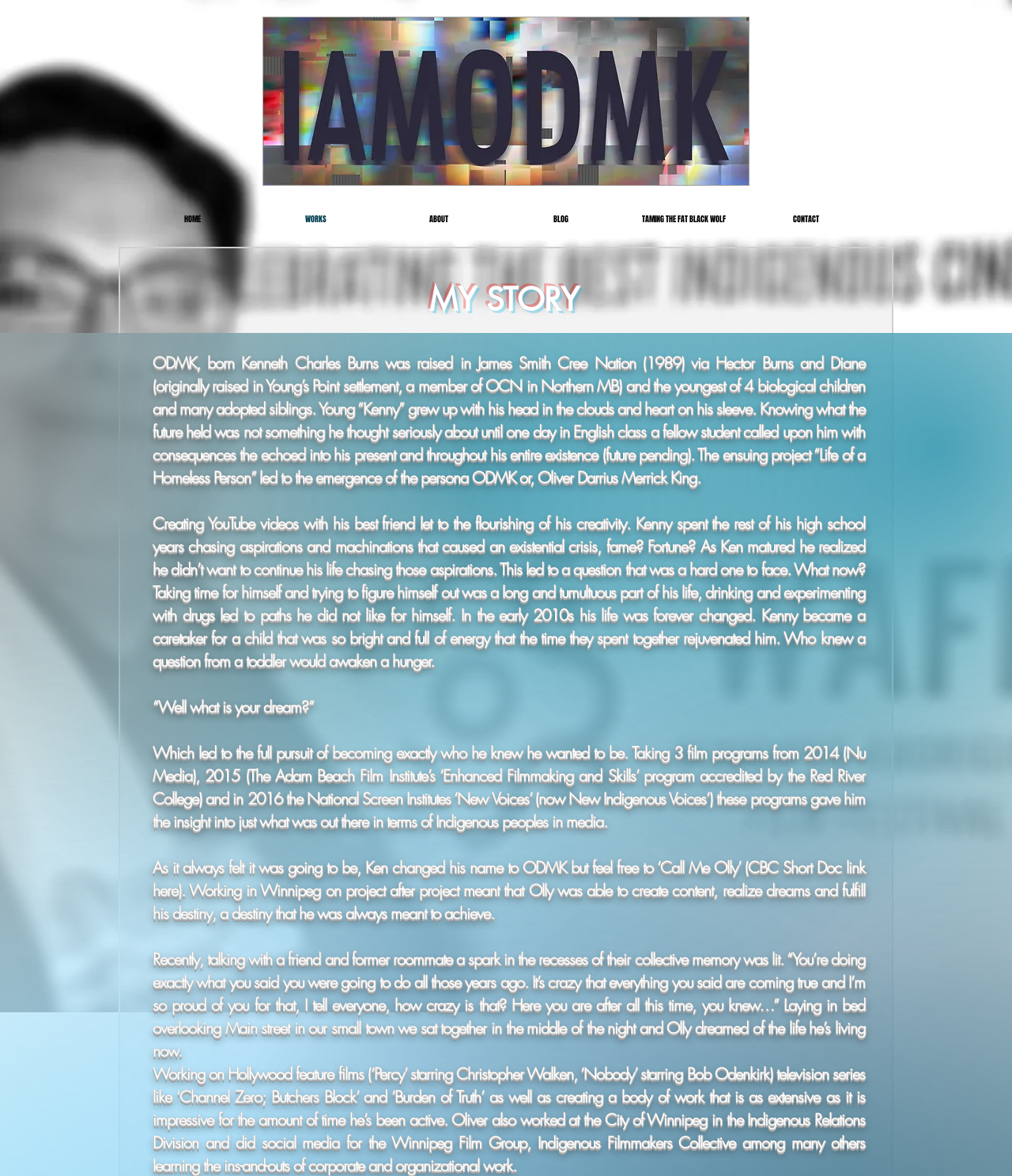Give a one-word or short phrase answer to the question: 
What is the occupation of ODMK?

Filmmaker